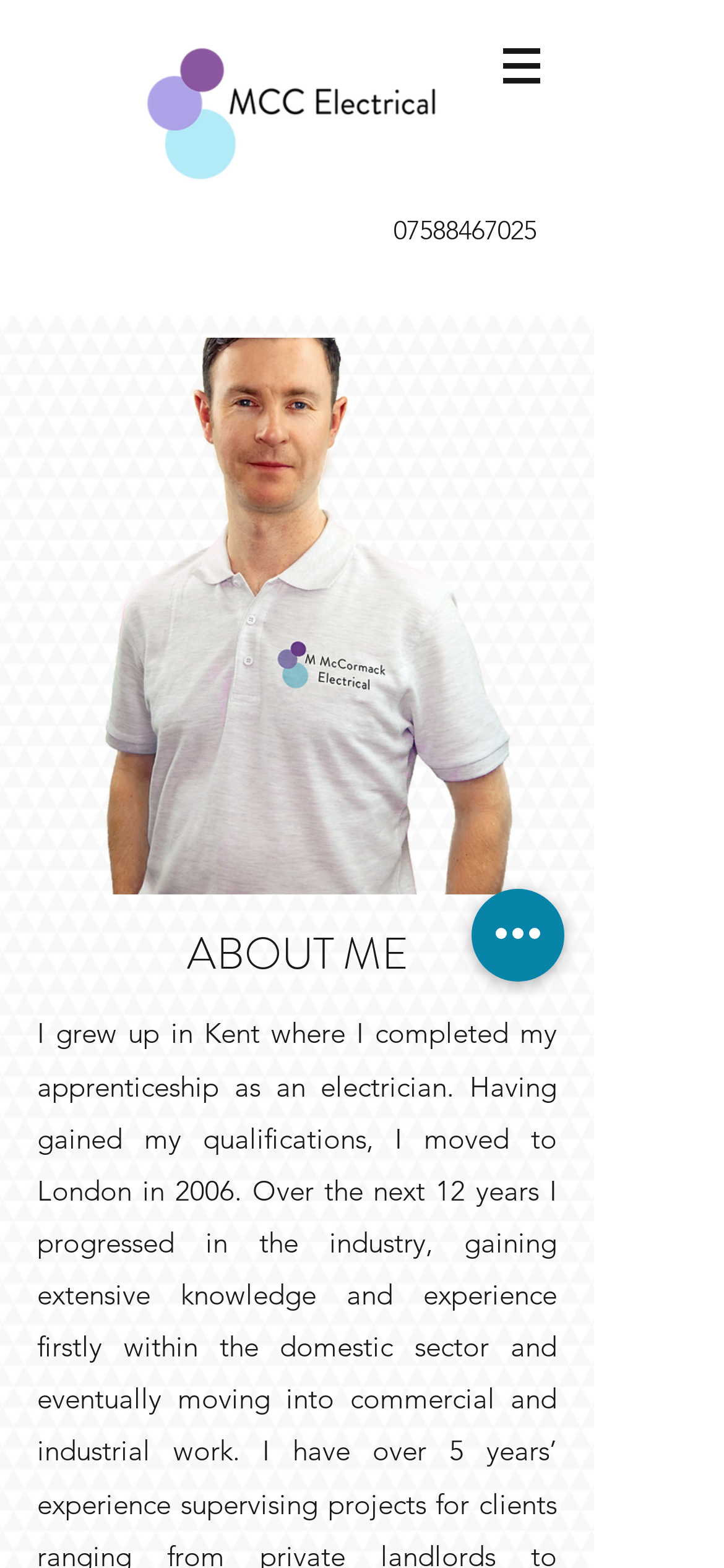What is the logo of MCC Electric?
Provide a short answer using one word or a brief phrase based on the image.

MCC Electric Logo.png